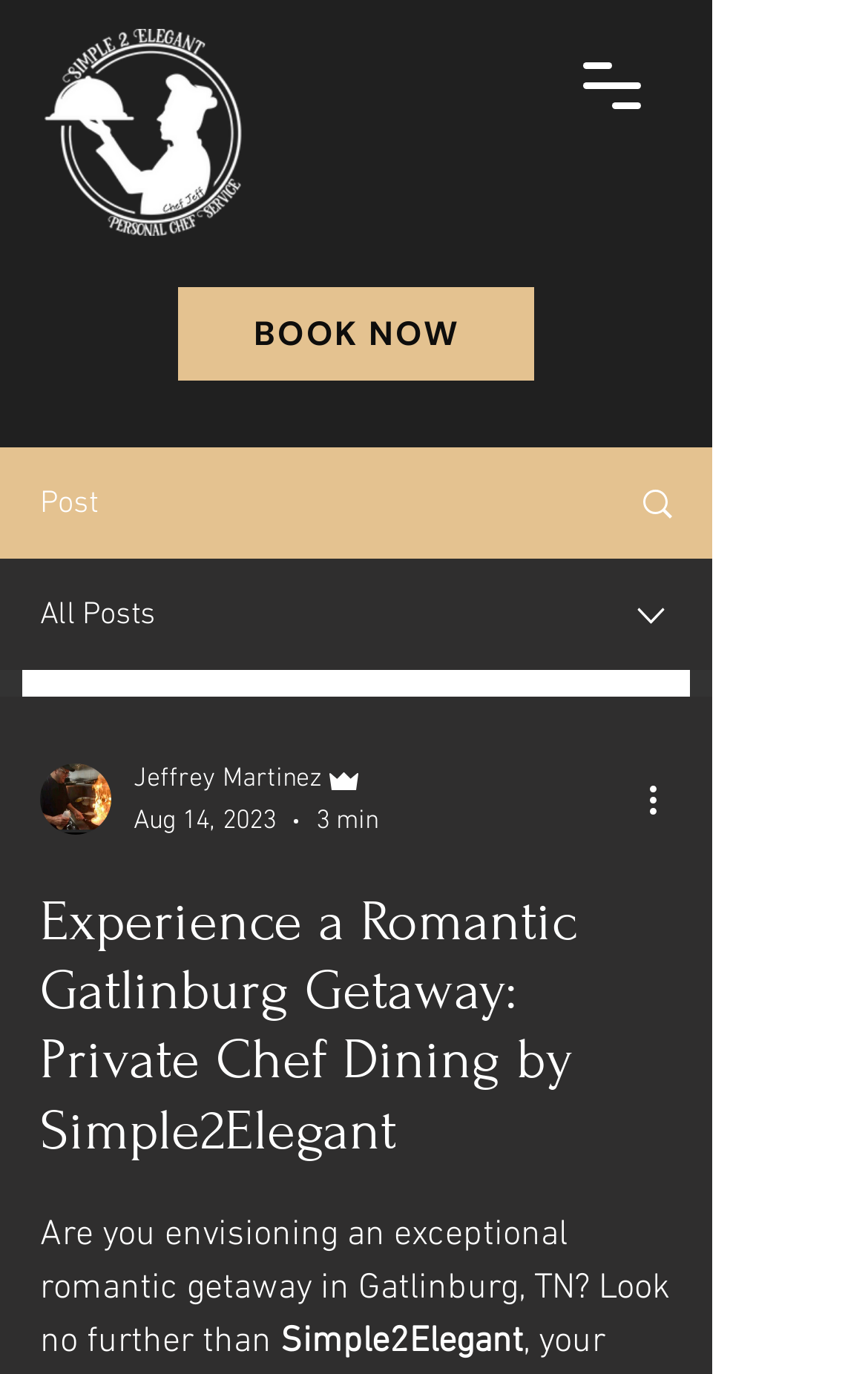Look at the image and give a detailed response to the following question: What type of service is being offered?

I found the type of service being offered by reading the heading, which mentions 'Private Chef Dining by Simple2Elegant', and also by looking at the introductory text, which describes a romantic getaway experience.